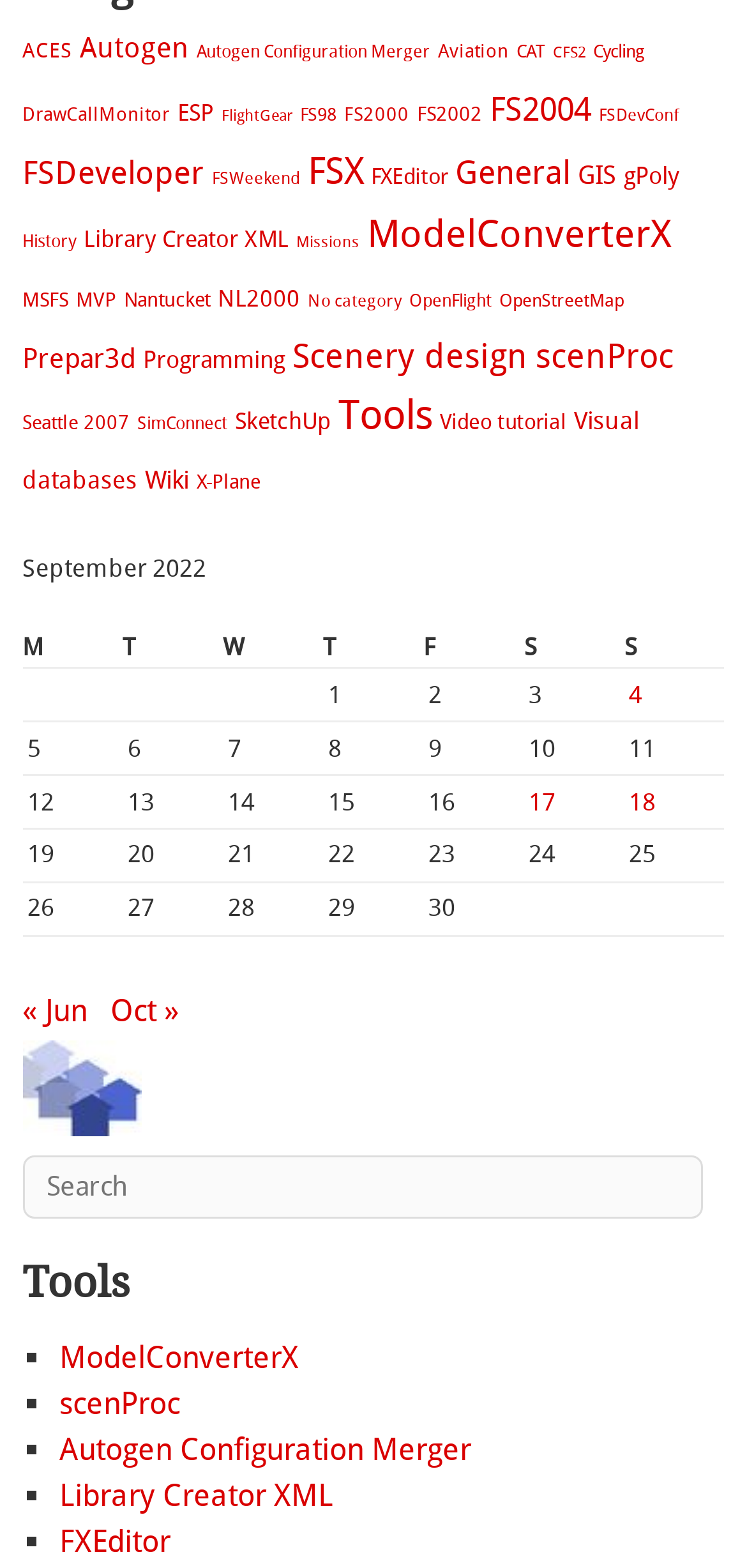Locate the UI element described by FXEditor and provide its bounding box coordinates. Use the format (top-left x, top-left y, bottom-right x, bottom-right y) with all values as floating point numbers between 0 and 1.

[0.079, 0.971, 0.228, 0.995]